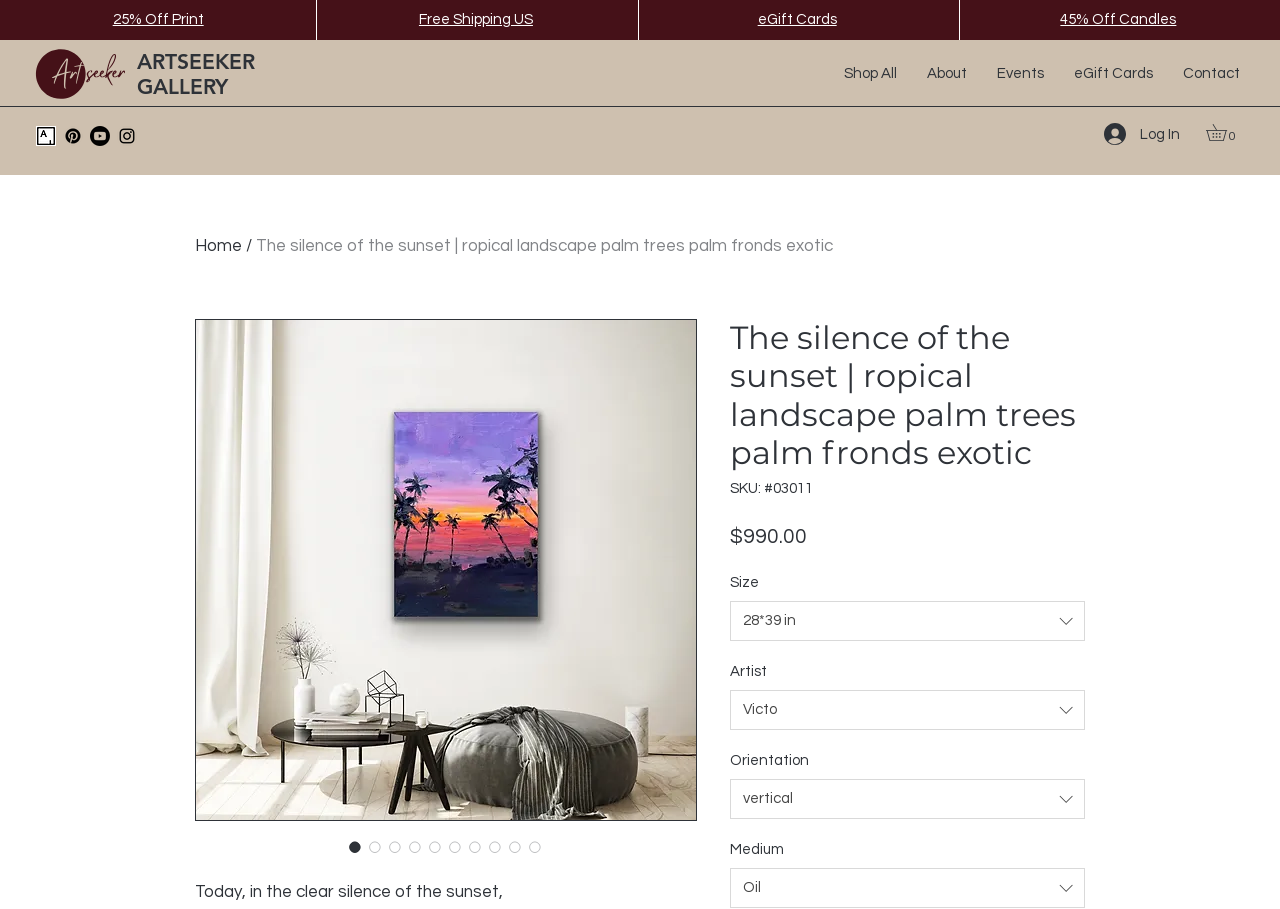Please identify the bounding box coordinates of where to click in order to follow the instruction: "Check the price of the artwork".

[0.57, 0.579, 0.63, 0.602]